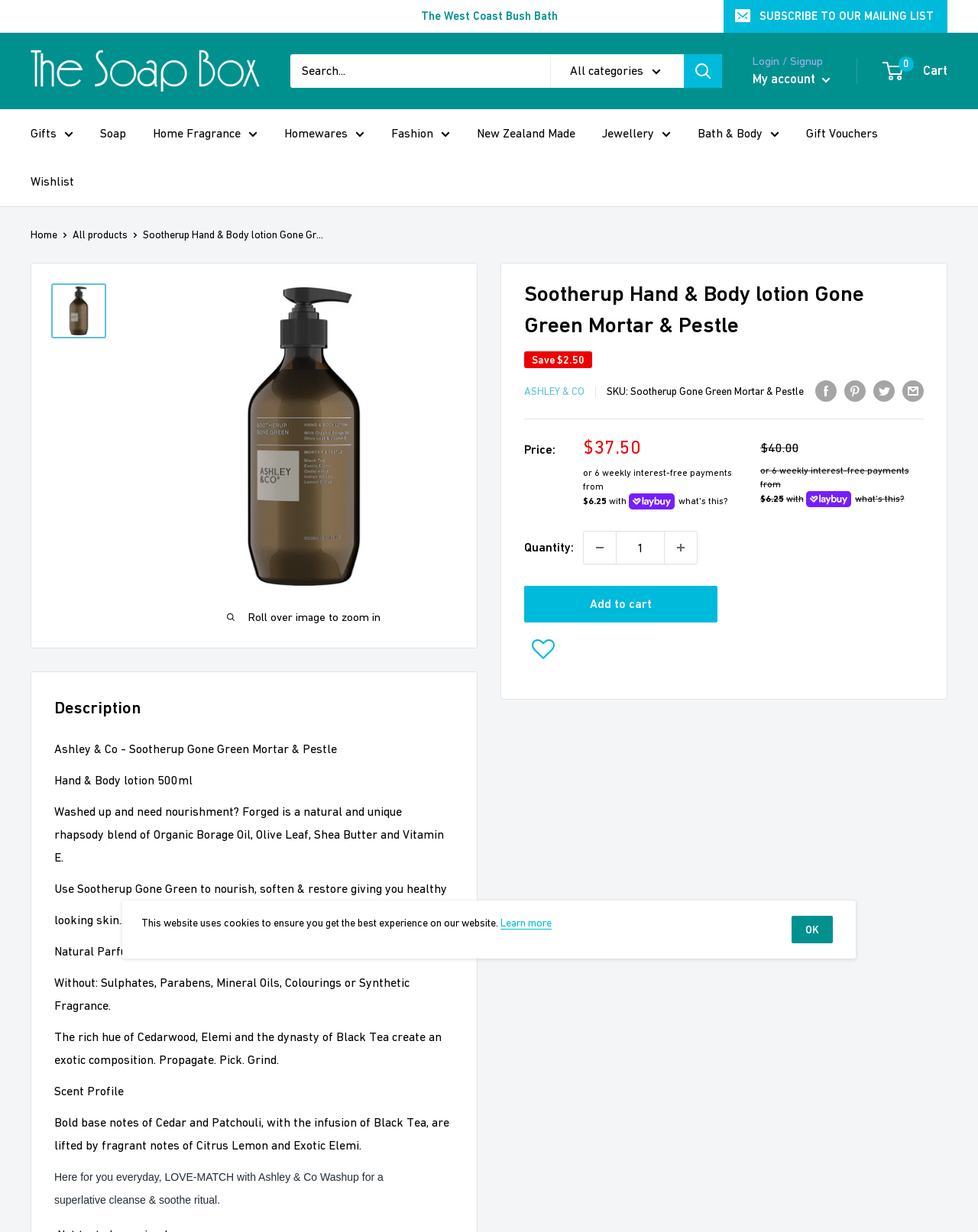Find the bounding box coordinates for the element described here: "Add to WishlistAdd to wishlist".

[0.536, 0.511, 0.575, 0.542]